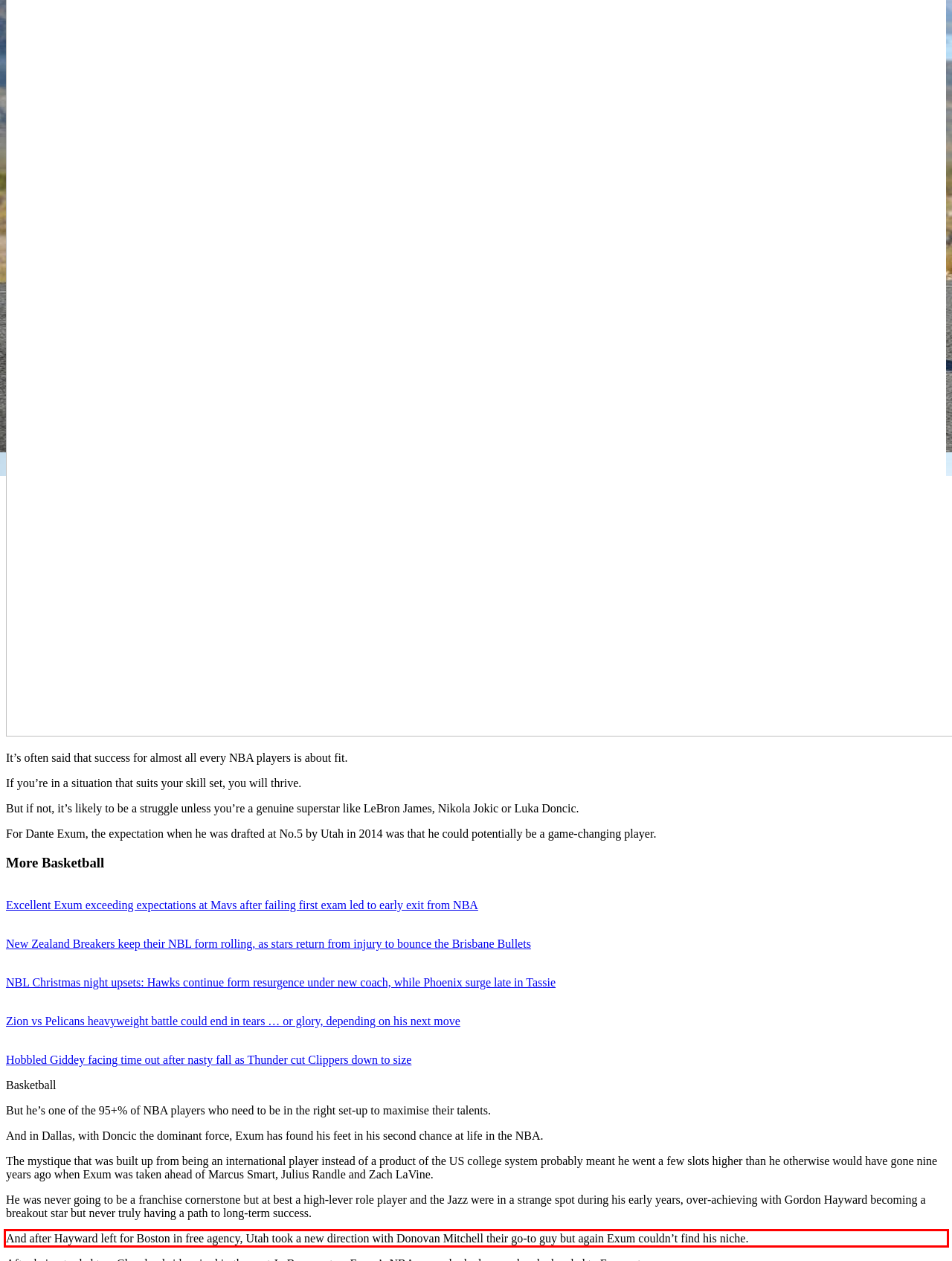Using OCR, extract the text content found within the red bounding box in the given webpage screenshot.

And after Hayward left for Boston in free agency, Utah took a new direction with Donovan Mitchell their go-to guy but again Exum couldn’t find his niche.